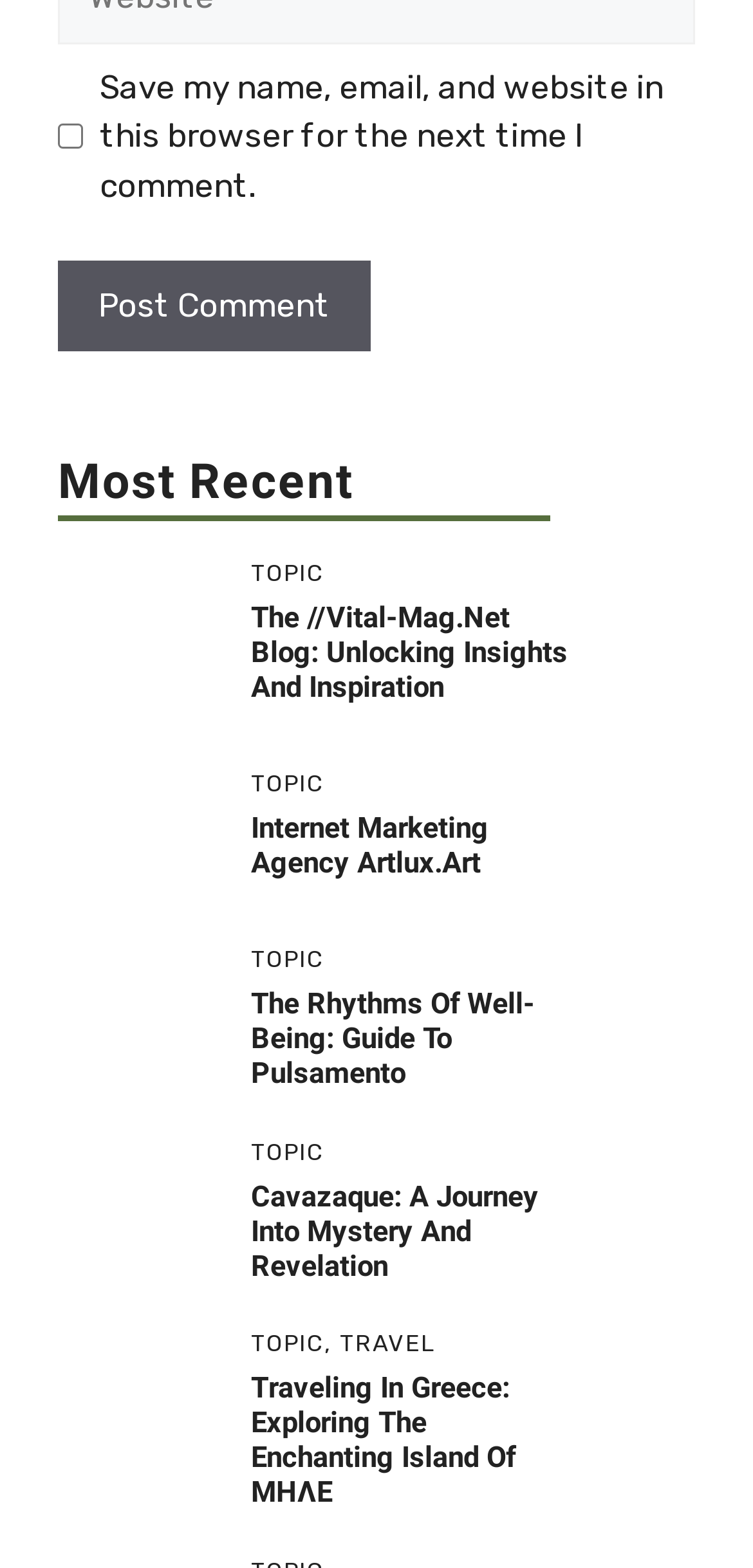Provide the bounding box coordinates of the UI element that matches the description: "alt="ΜΗΛΕ"".

[0.077, 0.895, 0.282, 0.92]